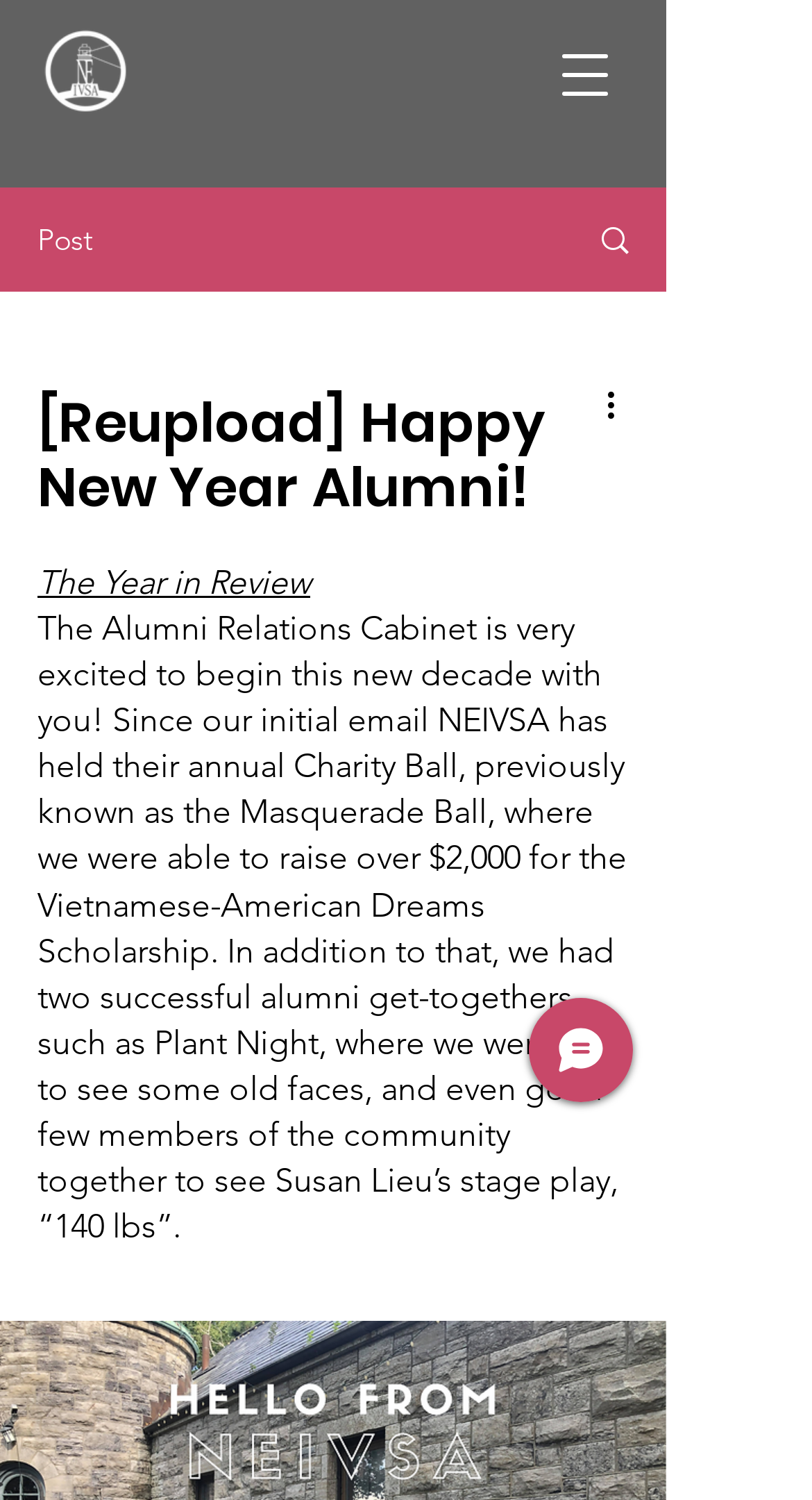How many alumni get-togethers are mentioned?
Kindly answer the question with as much detail as you can.

The answer can be found in the paragraph of text that starts with 'The Alumni Relations Cabinet is very excited to begin this new decade with you!'. The text mentions that NEIVSA had two successful alumni get-togethers, including Plant Night and seeing Susan Lieu’s stage play, '140 lbs'.